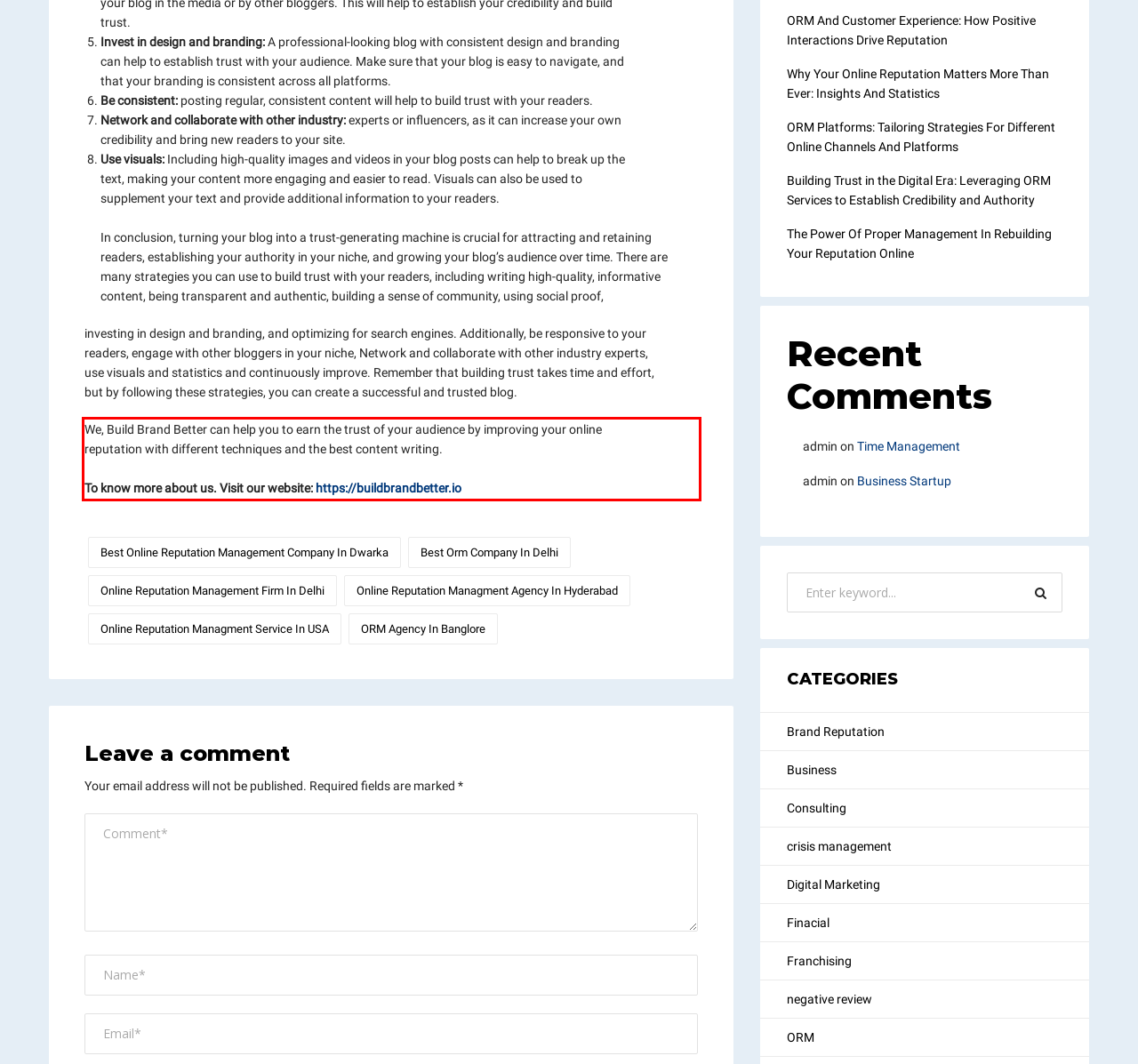In the screenshot of the webpage, find the red bounding box and perform OCR to obtain the text content restricted within this red bounding box.

We, Build Brand Better can help you to earn the trust of your audience by improving your online reputation with different techniques and the best content writing. To know more about us. Visit our website: https://buildbrandbetter.io